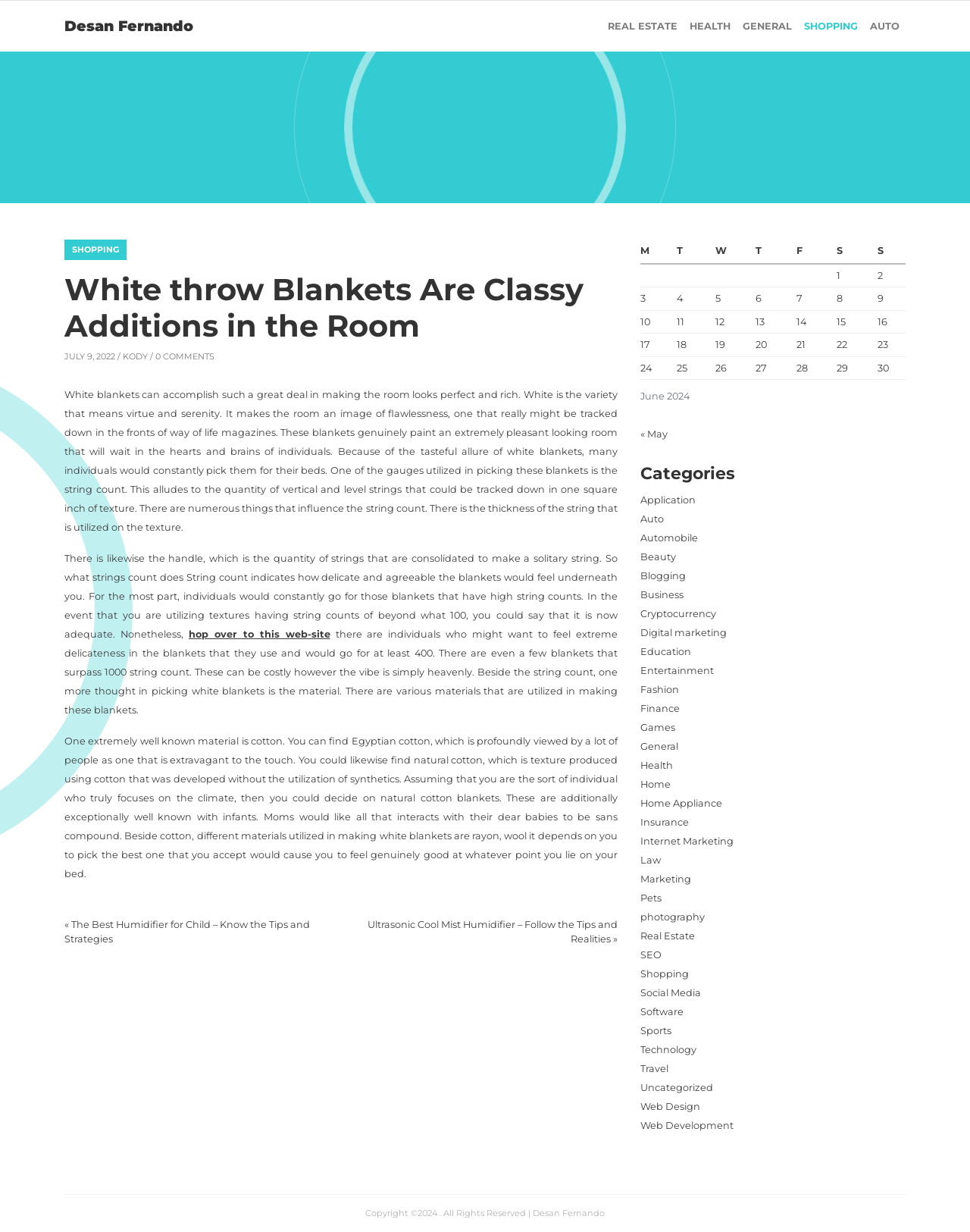What is the material of the blankets mentioned in the article?
Using the image as a reference, answer the question in detail.

I determined the answer by reading the article's content, which mentions that 'One extremely well known material is cotton.' This suggests that cotton is one of the materials used to make the white blankets discussed in the article.